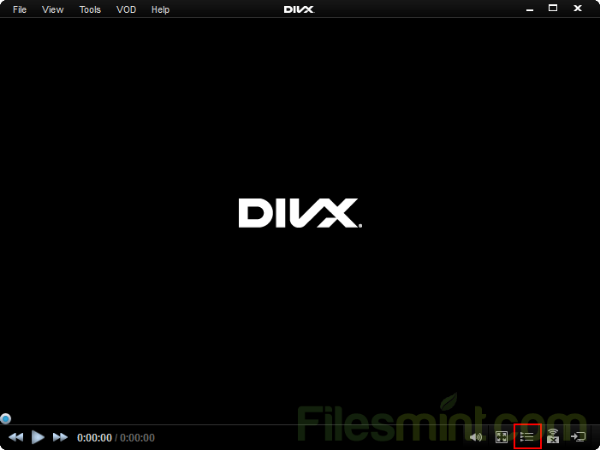Give a thorough caption for the picture.

The image showcases a snapshot of the DivX Player interface, featuring a sleek and modern design. The main screen is predominantly black, with the prominent white DivX logo displayed at the center. Below the logo, a control panel is visible, including playback buttons for starting, pausing, and navigating through media. The timestamps are displayed at the bottom, indicating the current playtime and total duration. To the right, there are additional controls that allow users to manage their playback options. This user-friendly interface exemplifies DivX Player’s capability to support high-quality video resolutions, ensuring an optimal viewing experience for various media formats.